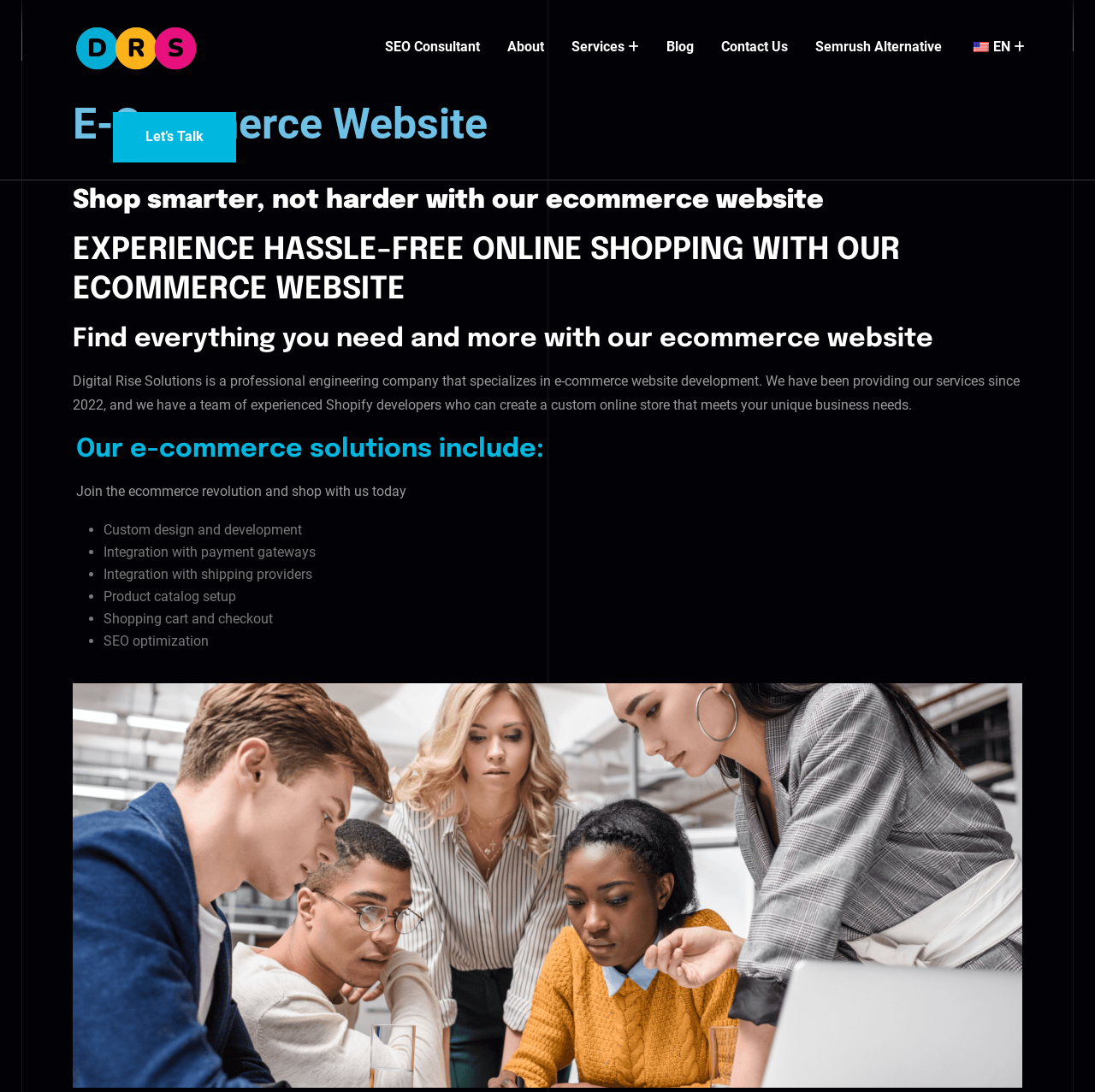Determine the bounding box coordinates of the UI element described below. Use the format (top-left x, top-left y, bottom-right x, bottom-right y) with floating point numbers between 0 and 1: By Issue Date

None